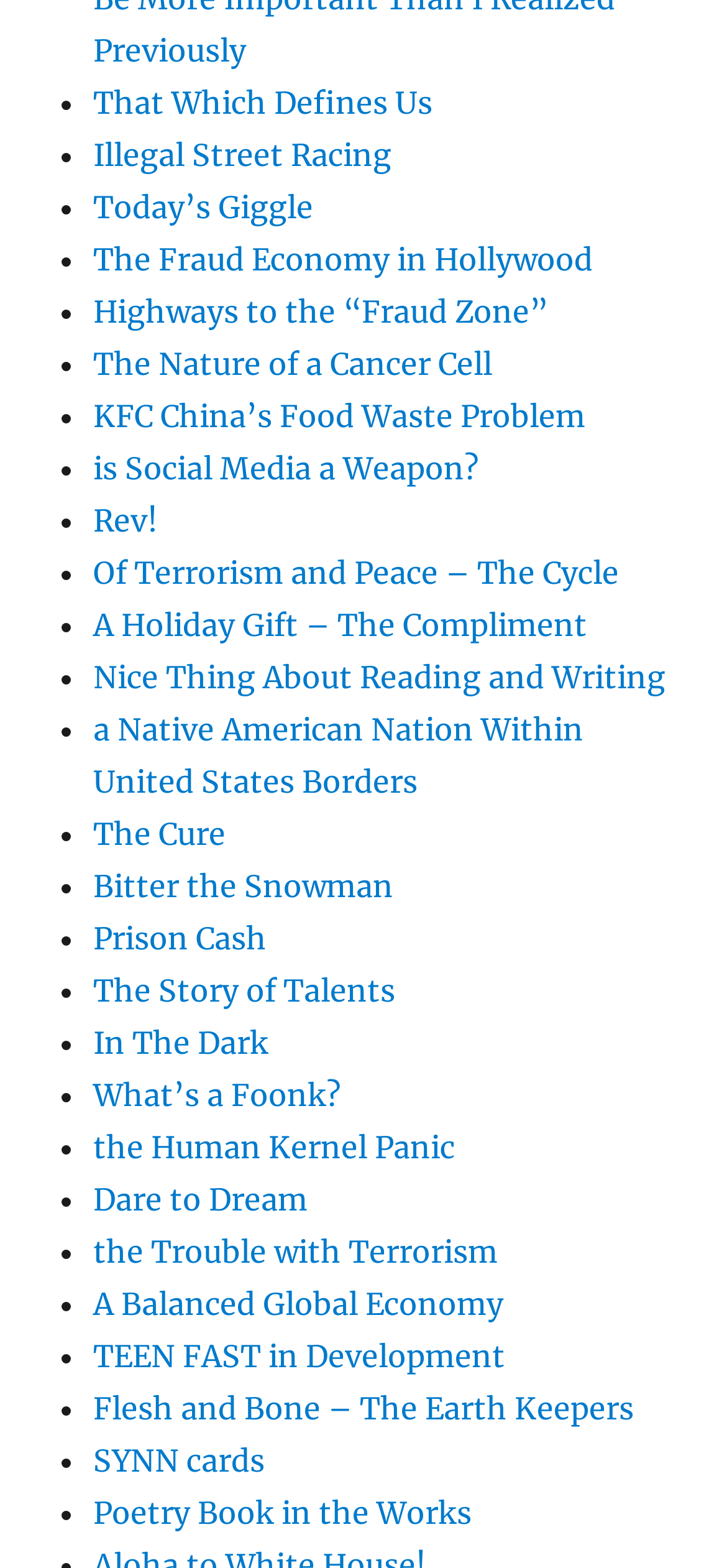Locate the bounding box coordinates of the item that should be clicked to fulfill the instruction: "Click on 'That Which Defines Us'".

[0.128, 0.054, 0.595, 0.077]